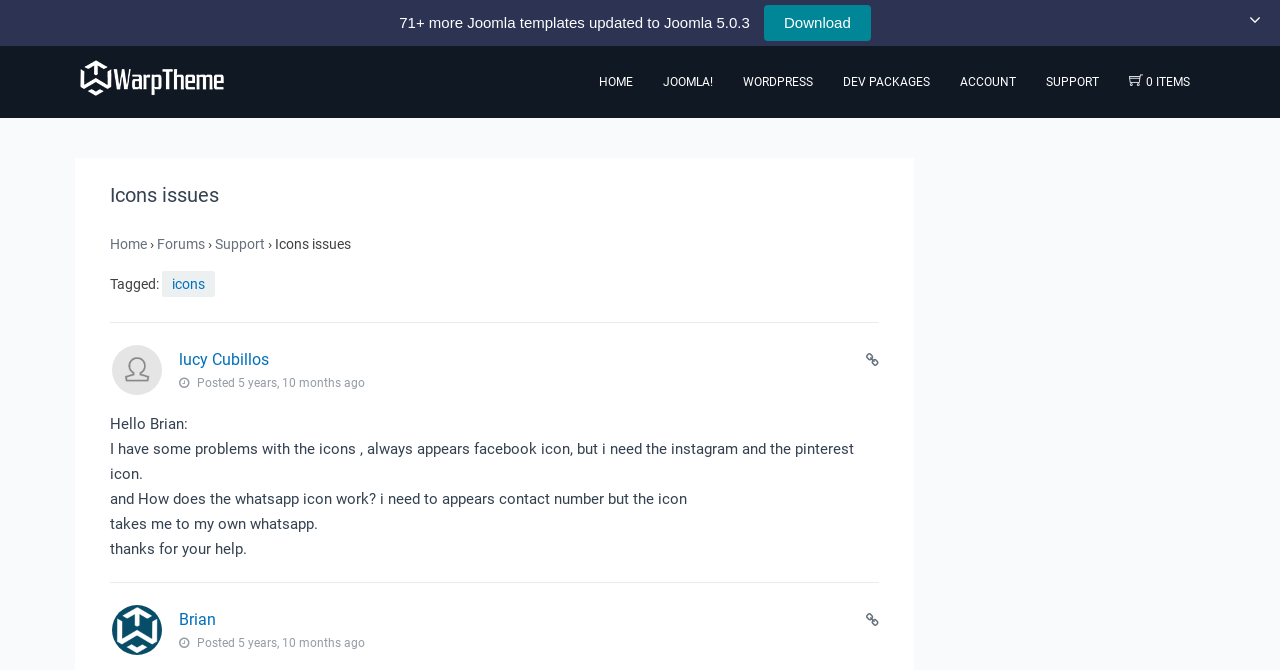Using the format (top-left x, top-left y, bottom-right x, bottom-right y), provide the bounding box coordinates for the described UI element. All values should be floating point numbers between 0 and 1: parent_node: Reactie name="comment" placeholder="Reactie"

None